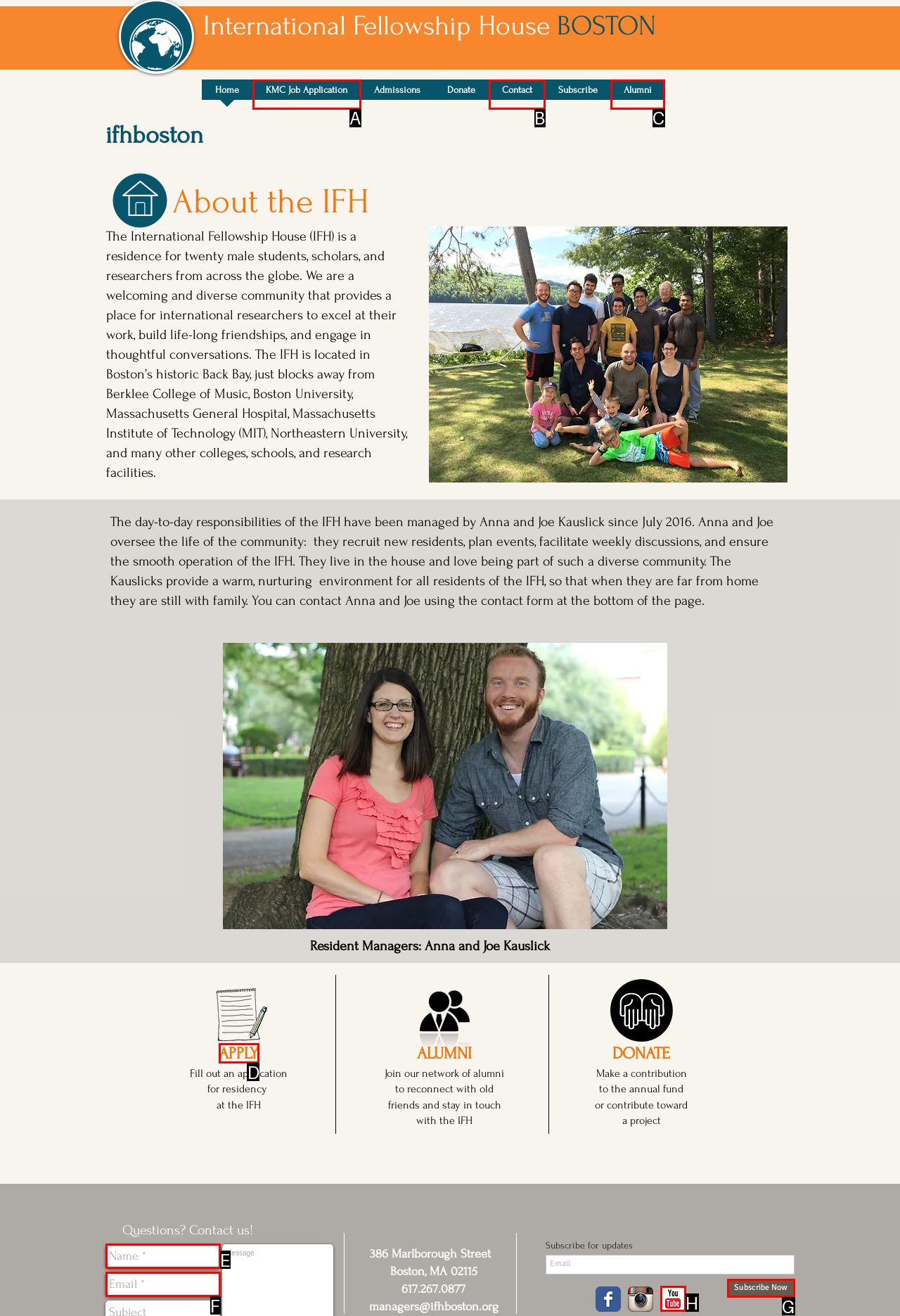Which UI element's letter should be clicked to achieve the task: Fill out an application
Provide the letter of the correct choice directly.

D